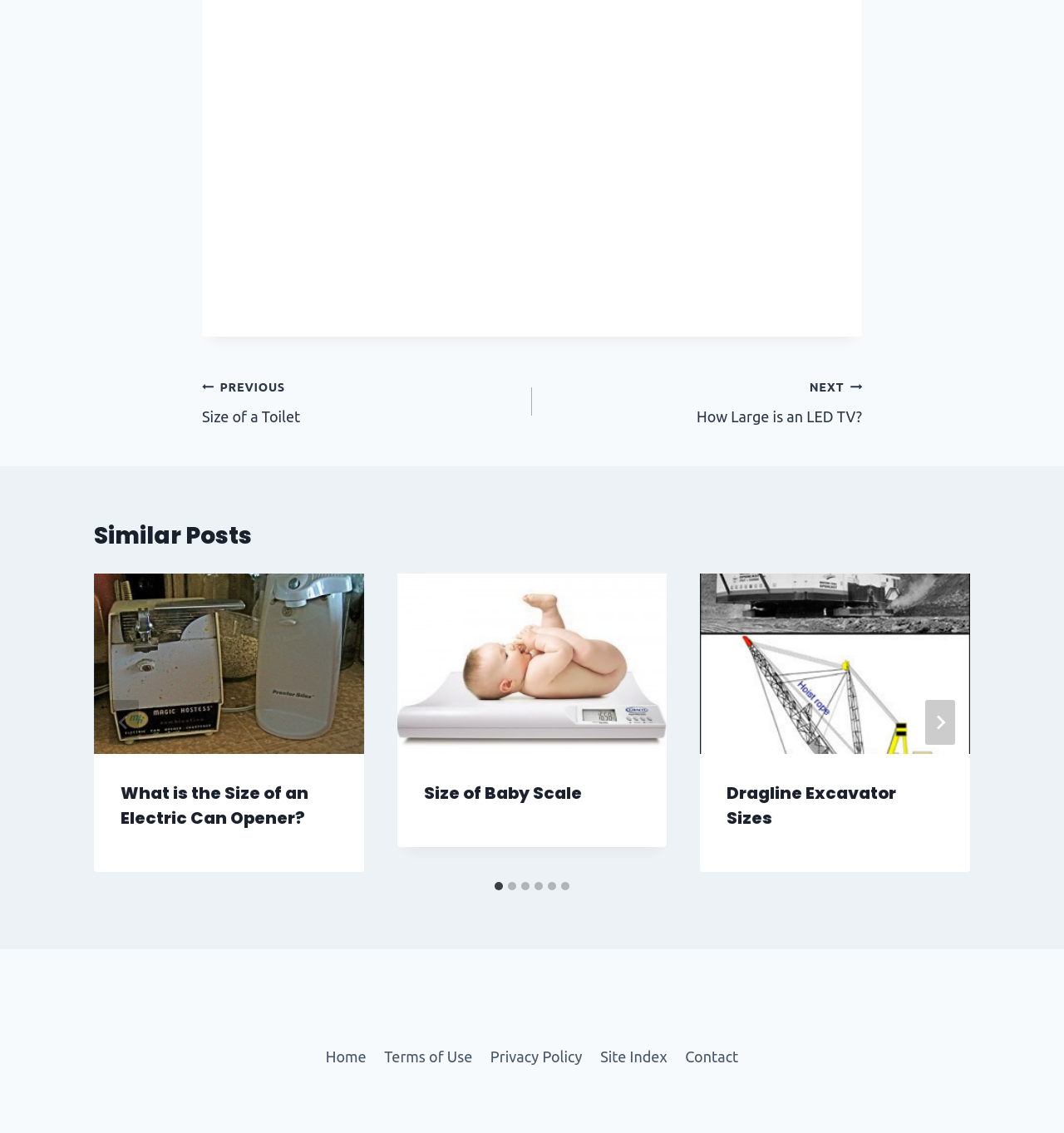Find the bounding box coordinates for the UI element whose description is: "aria-label="Next"". The coordinates should be four float numbers between 0 and 1, in the format [left, top, right, bottom].

[0.87, 0.618, 0.898, 0.658]